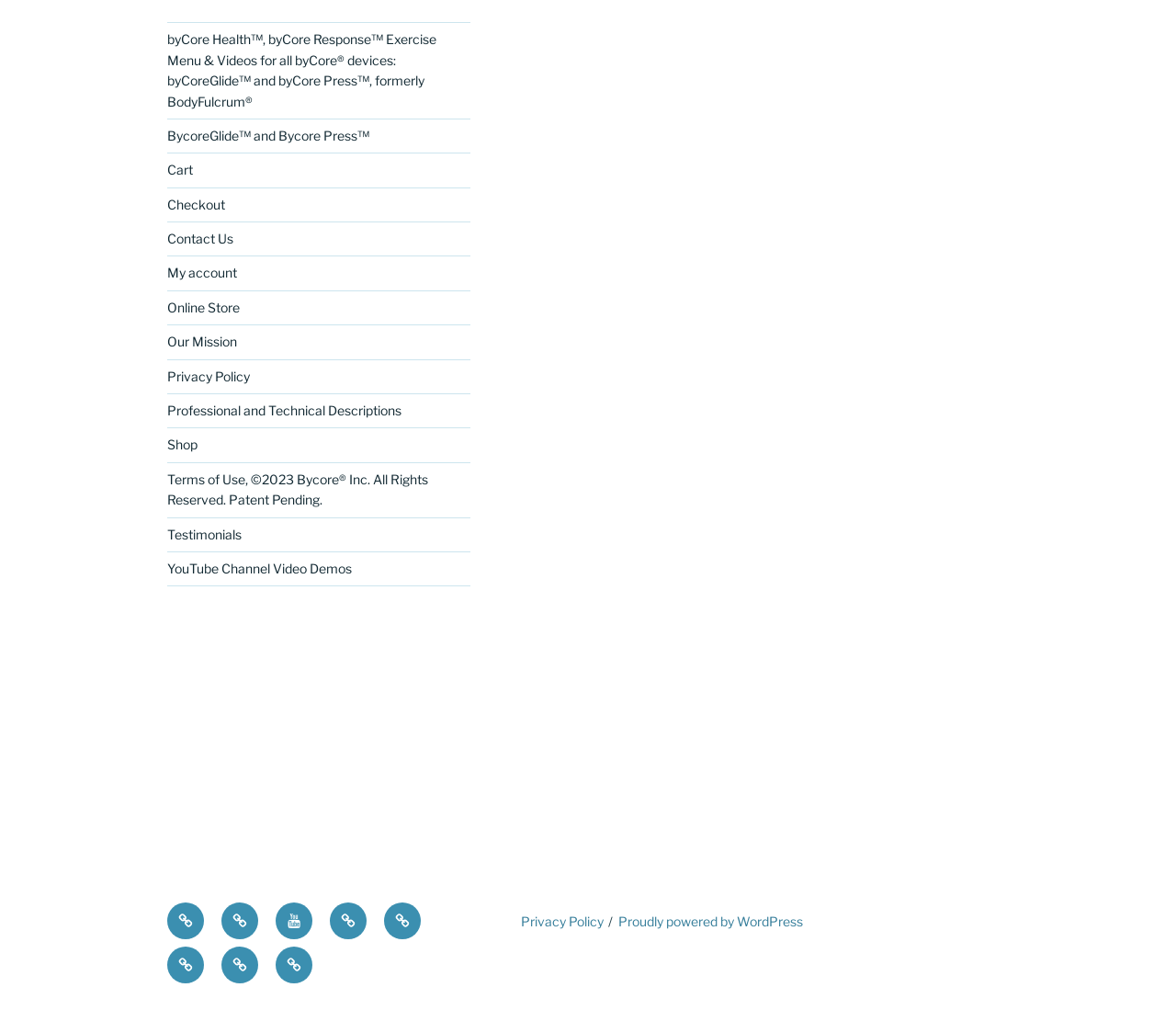Use the details in the image to answer the question thoroughly: 
What is the text of the link at the bottom right corner of the webpage?

The link at the bottom right corner of the webpage has the text 'Proudly powered by WordPress', indicating that the website is built using WordPress.